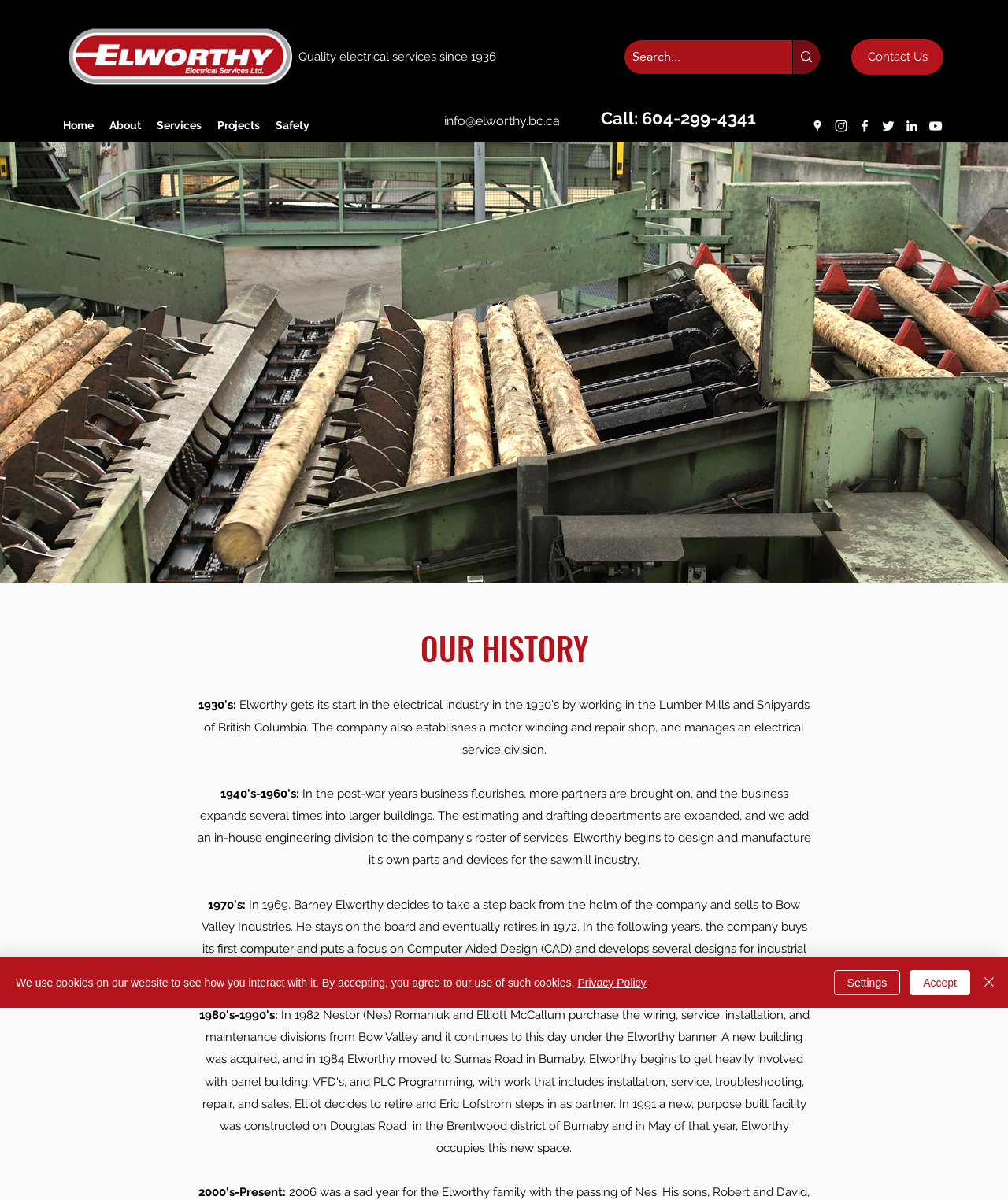Identify the bounding box coordinates of the clickable region to carry out the given instruction: "Visit the home page".

[0.055, 0.094, 0.101, 0.114]